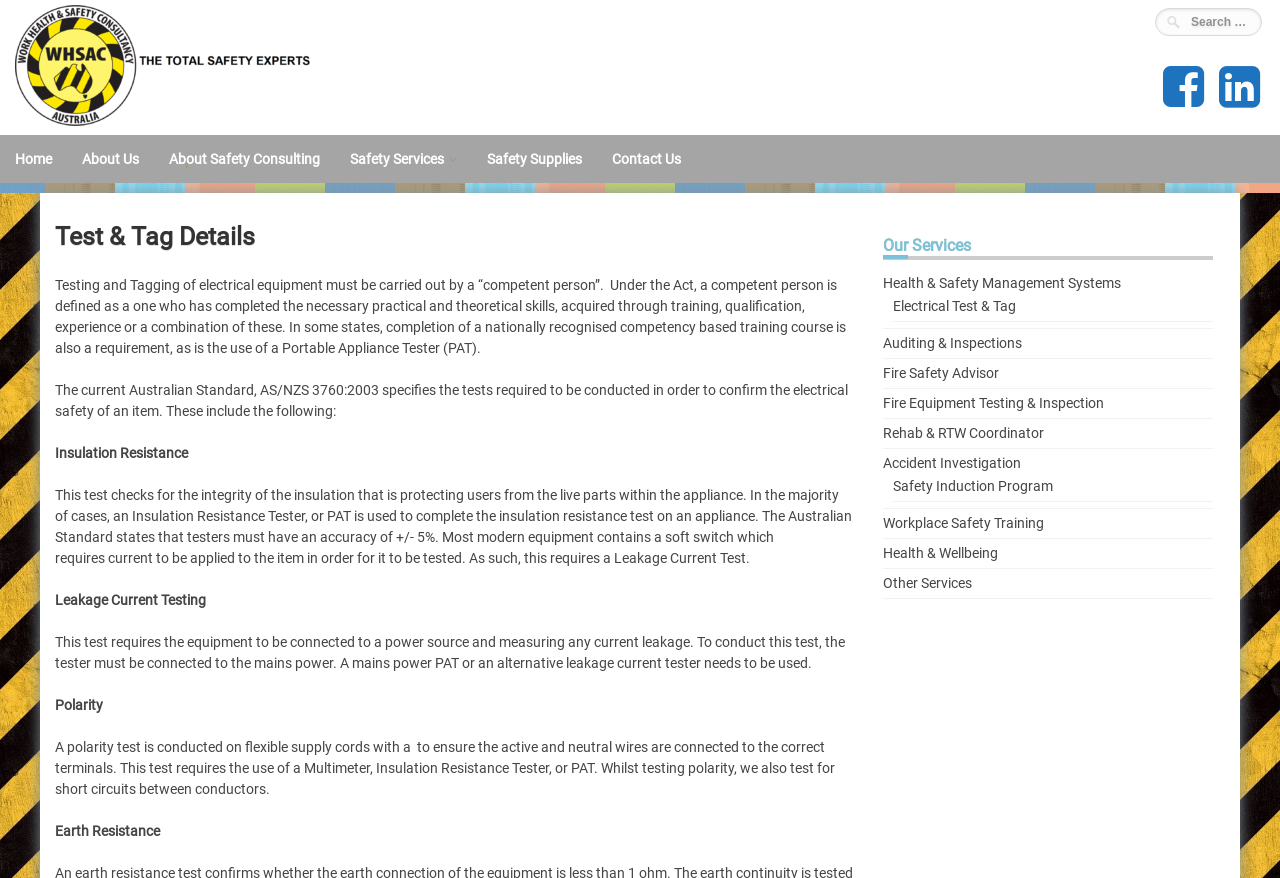Please provide the bounding box coordinates for the element that needs to be clicked to perform the following instruction: "Go to Home page". The coordinates should be given as four float numbers between 0 and 1, i.e., [left, top, right, bottom].

[0.0, 0.154, 0.052, 0.208]